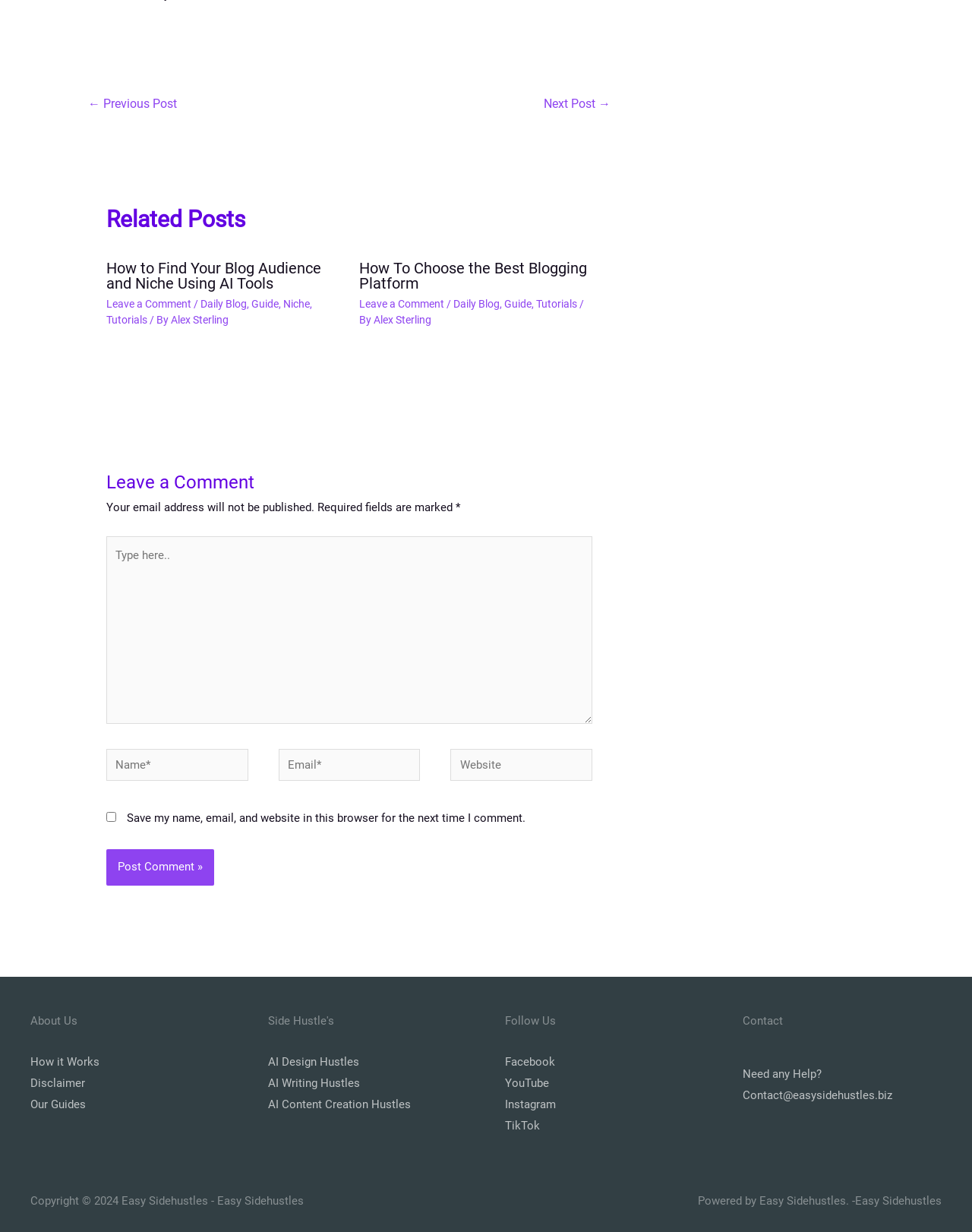Please identify the bounding box coordinates of the region to click in order to complete the given instruction: "Leave a comment". The coordinates should be four float numbers between 0 and 1, i.e., [left, top, right, bottom].

[0.109, 0.242, 0.197, 0.252]